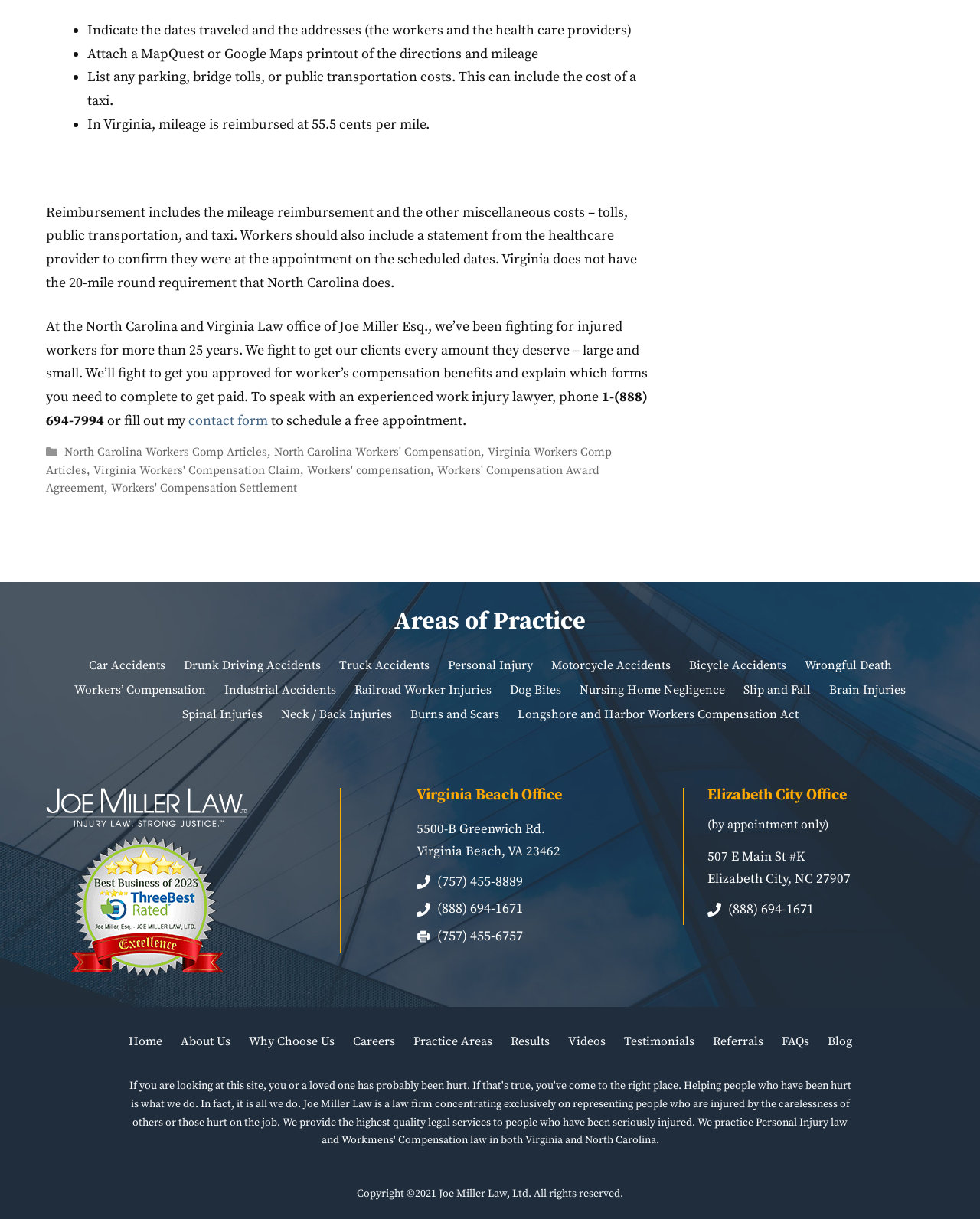Determine the bounding box coordinates of the clickable area required to perform the following instruction: "Get directions to the Virginia Beach office". The coordinates should be represented as four float numbers between 0 and 1: [left, top, right, bottom].

[0.425, 0.646, 0.603, 0.659]